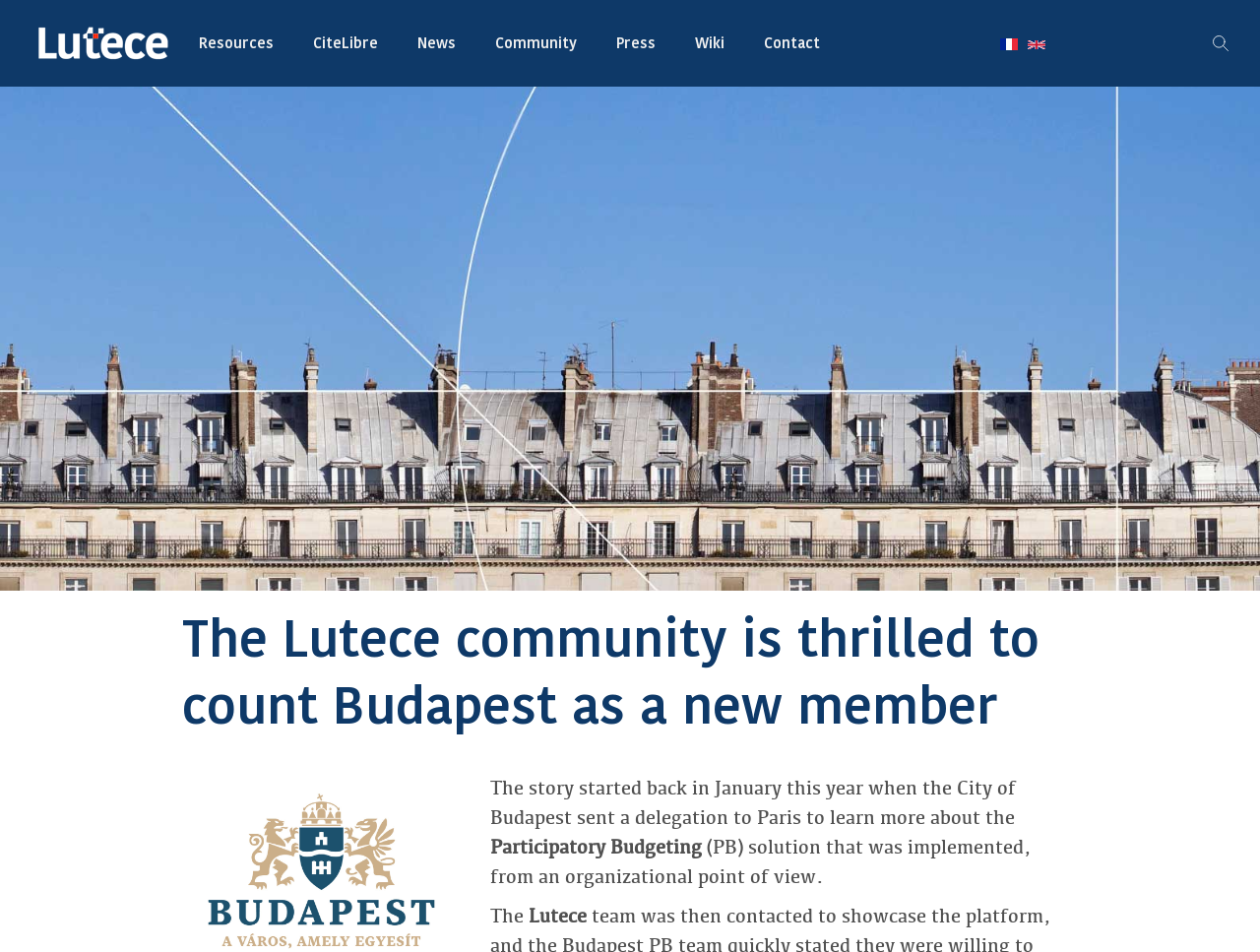What is the headline of the webpage?

Top of the page